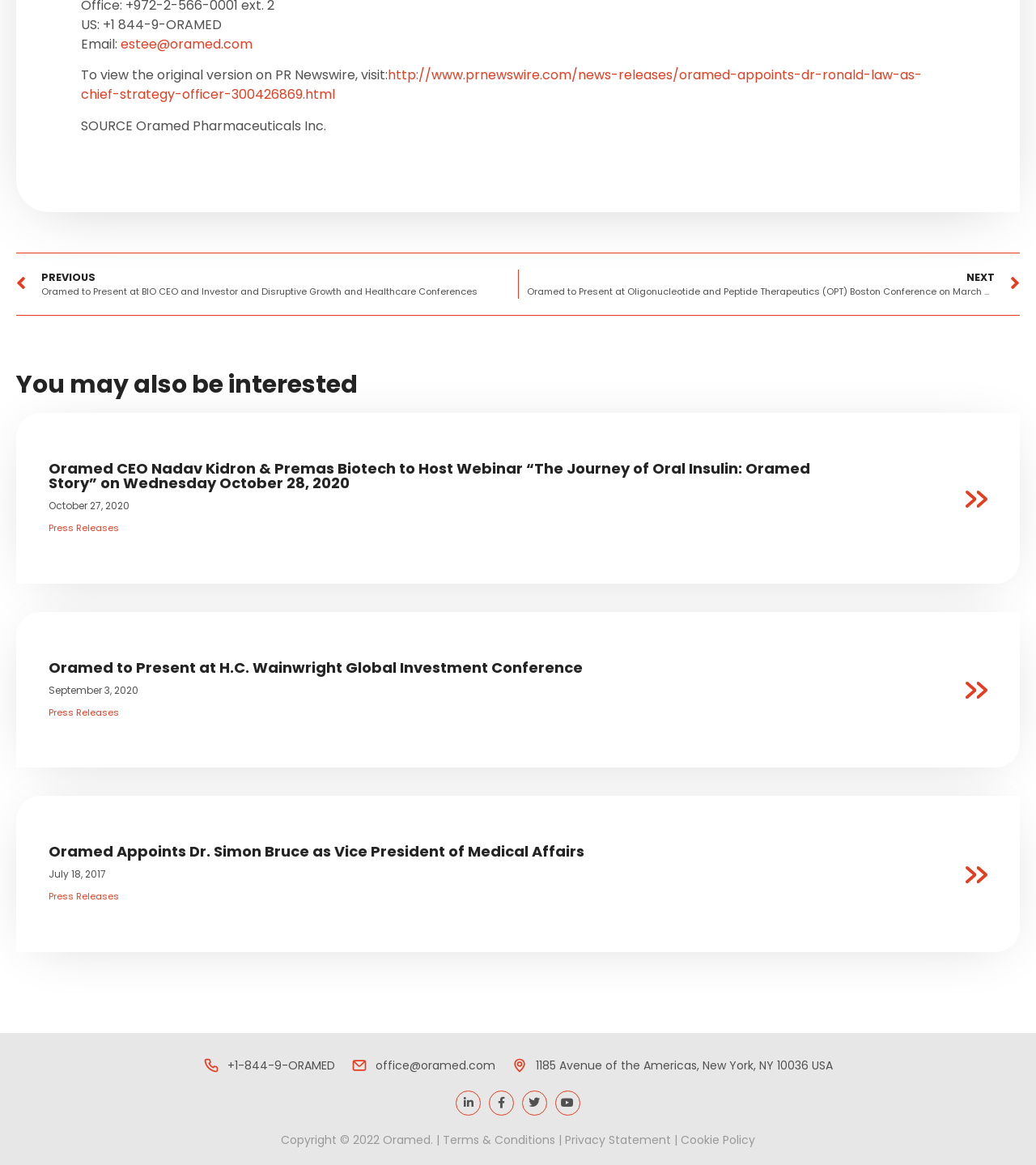What is the date of the second press release?
Provide a well-explained and detailed answer to the question.

The date of the second press release can be found in the article section of the webpage. The link element 'September 3, 2020' is located at the coordinates [0.047, 0.586, 0.134, 0.599] and is a link element.